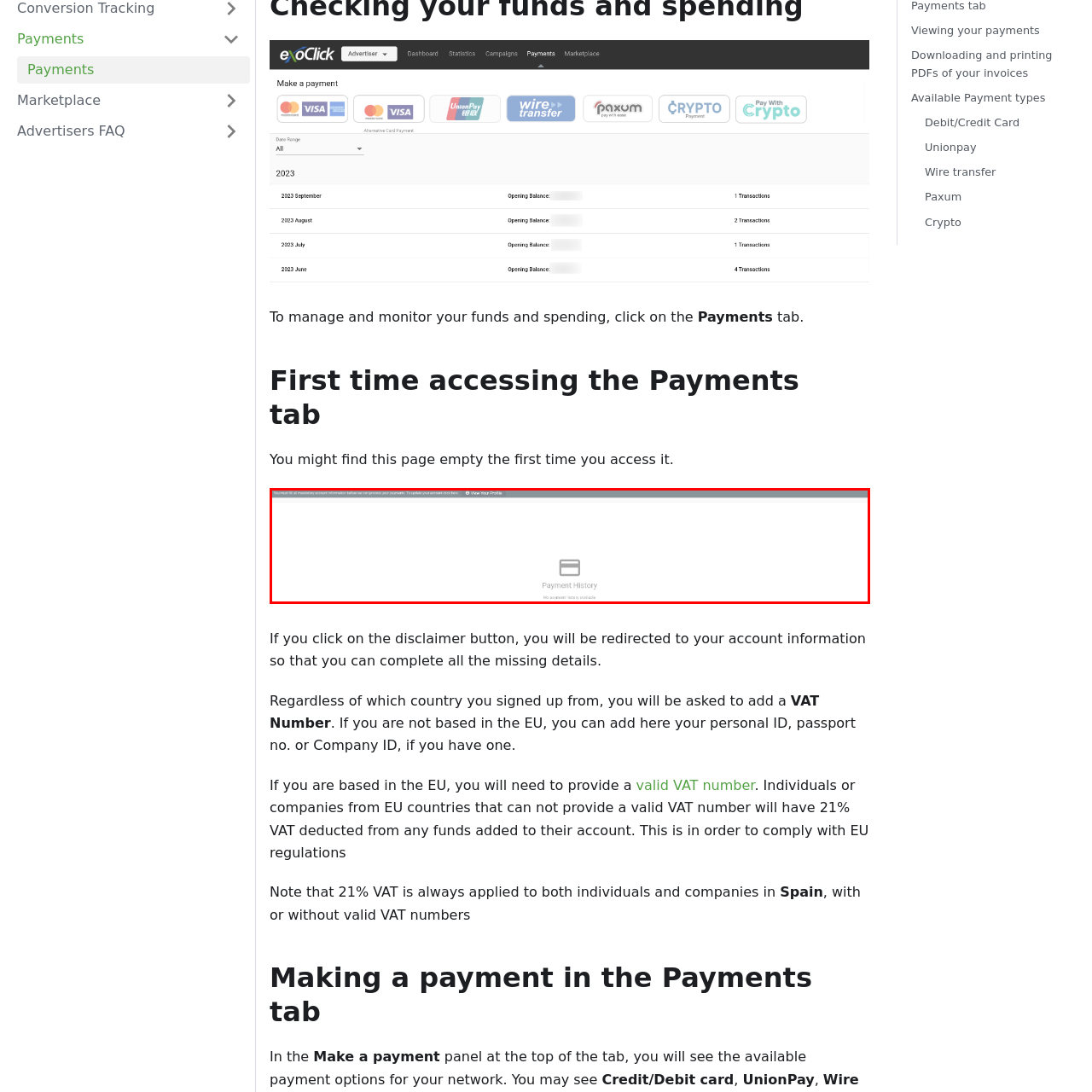Use the image within the highlighted red box to answer the following question with a single word or phrase:
What message is displayed below the icon?

No payment history available